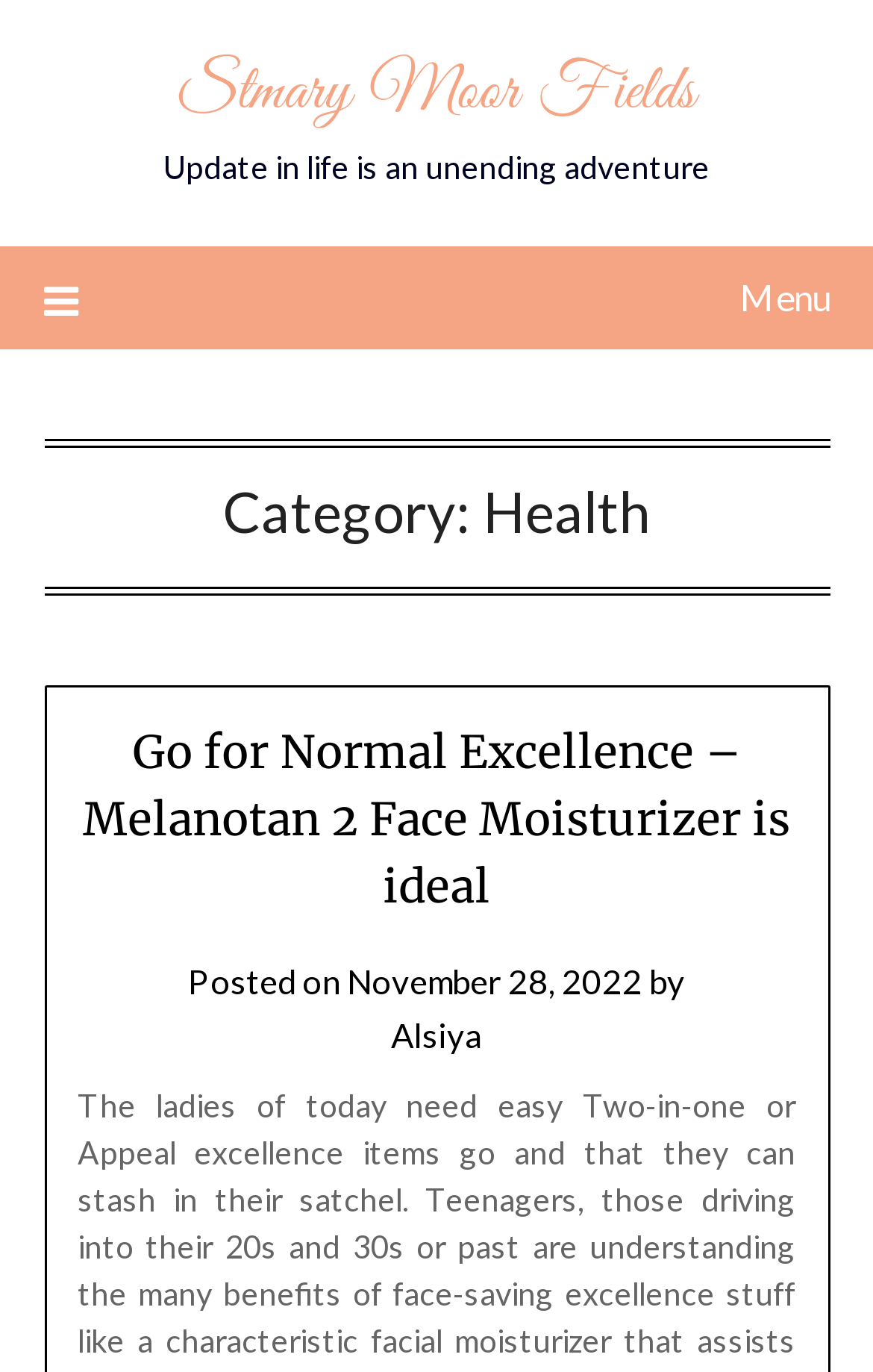Articulate a complete and detailed caption of the webpage elements.

The webpage is an archive page for health-related articles, with a title "Health Archives - Page 2 of 2 - Stmary Moor Fields" at the top. Below the title, there is a link to "Stmary Moor Fields" positioned centrally. 

Underneath the link, a quote "Update in life is an unending adventure" is displayed. To the left of the quote, a menu icon is located, which is not expanded. 

The main content of the page is a list of articles, with the first article titled "Go for Normal Excellence – Melanotan 2 Face Moisturizer is ideal". This article title is a heading and is positioned near the top of the page. Below the title, there is a link to the article itself, followed by the posting date "November 28, 2022" and the author's name "Alsiya". The posting date and author's name are positioned to the right of the article title.